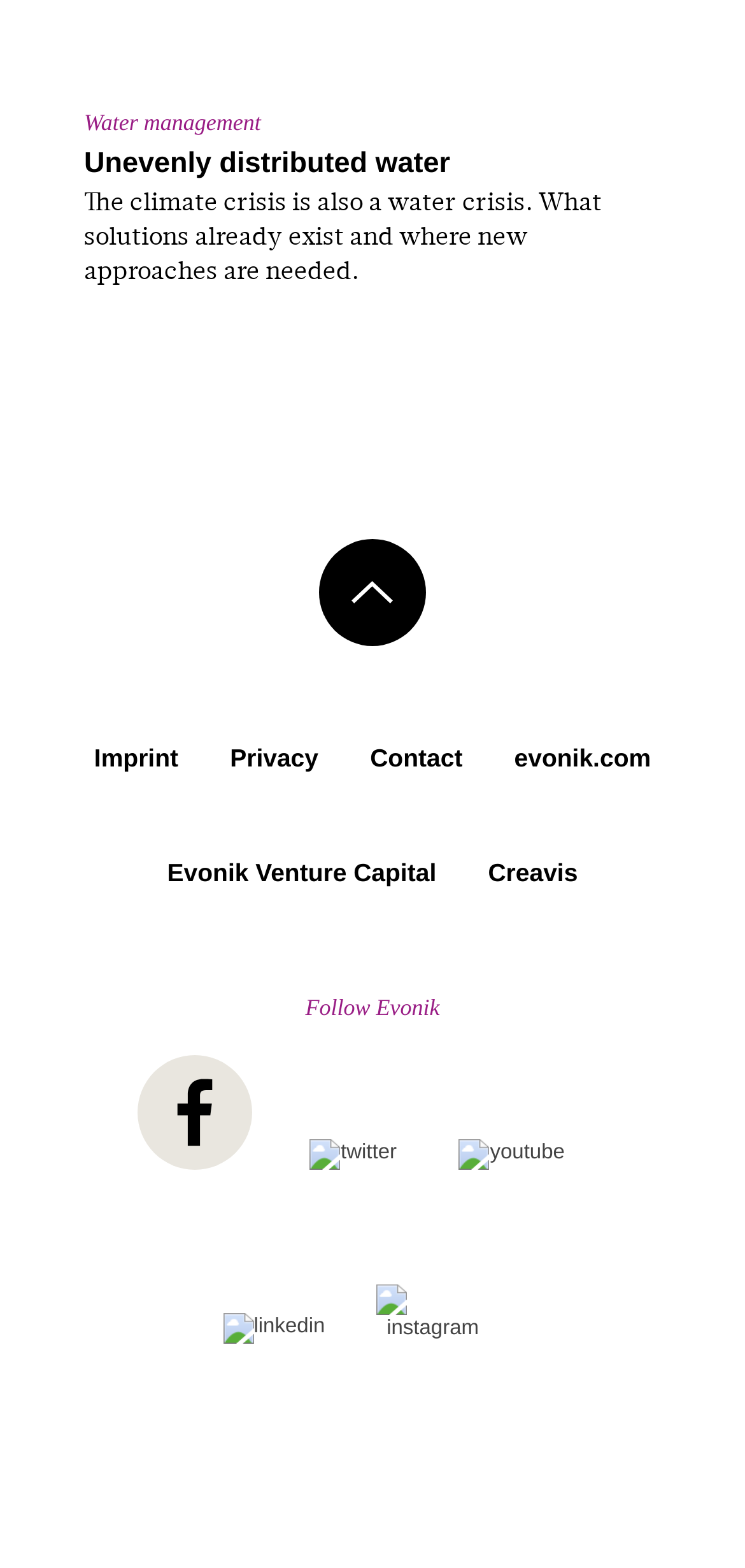Identify the bounding box coordinates of the region that needs to be clicked to carry out this instruction: "Follow Evonik on facebook". Provide these coordinates as four float numbers ranging from 0 to 1, i.e., [left, top, right, bottom].

[0.184, 0.728, 0.338, 0.743]